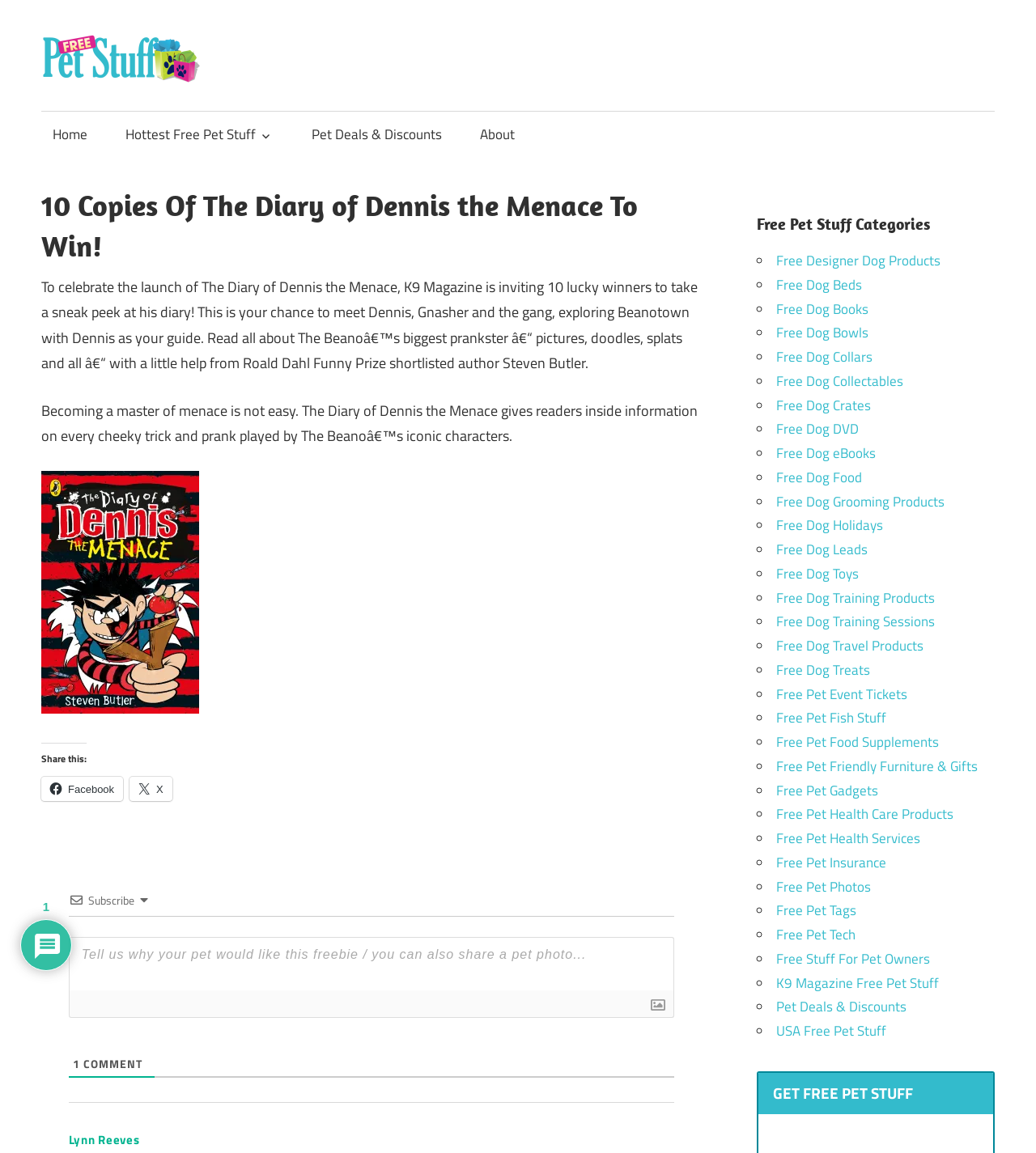What is the name of the book being given away?
Give a thorough and detailed response to the question.

The question asks for the name of the book being given away. From the webpage, we can see that the article is about a book giveaway, and the title of the article is '10 Copies Of The Diary of Dennis the Menace To Win!'. Therefore, the answer is 'The Diary of Dennis the Menace'.